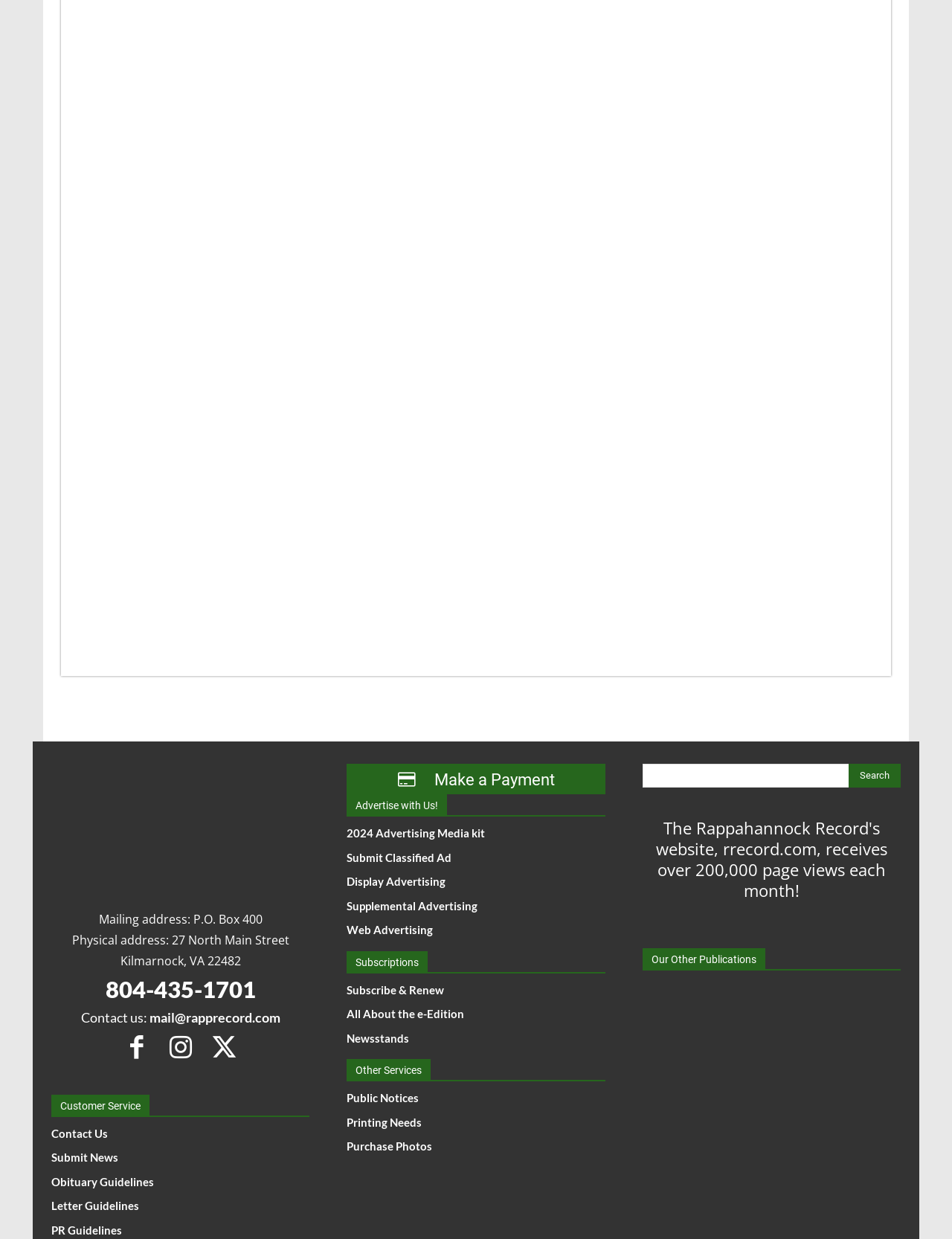Locate the bounding box coordinates of the segment that needs to be clicked to meet this instruction: "Make a payment".

[0.364, 0.617, 0.636, 0.641]